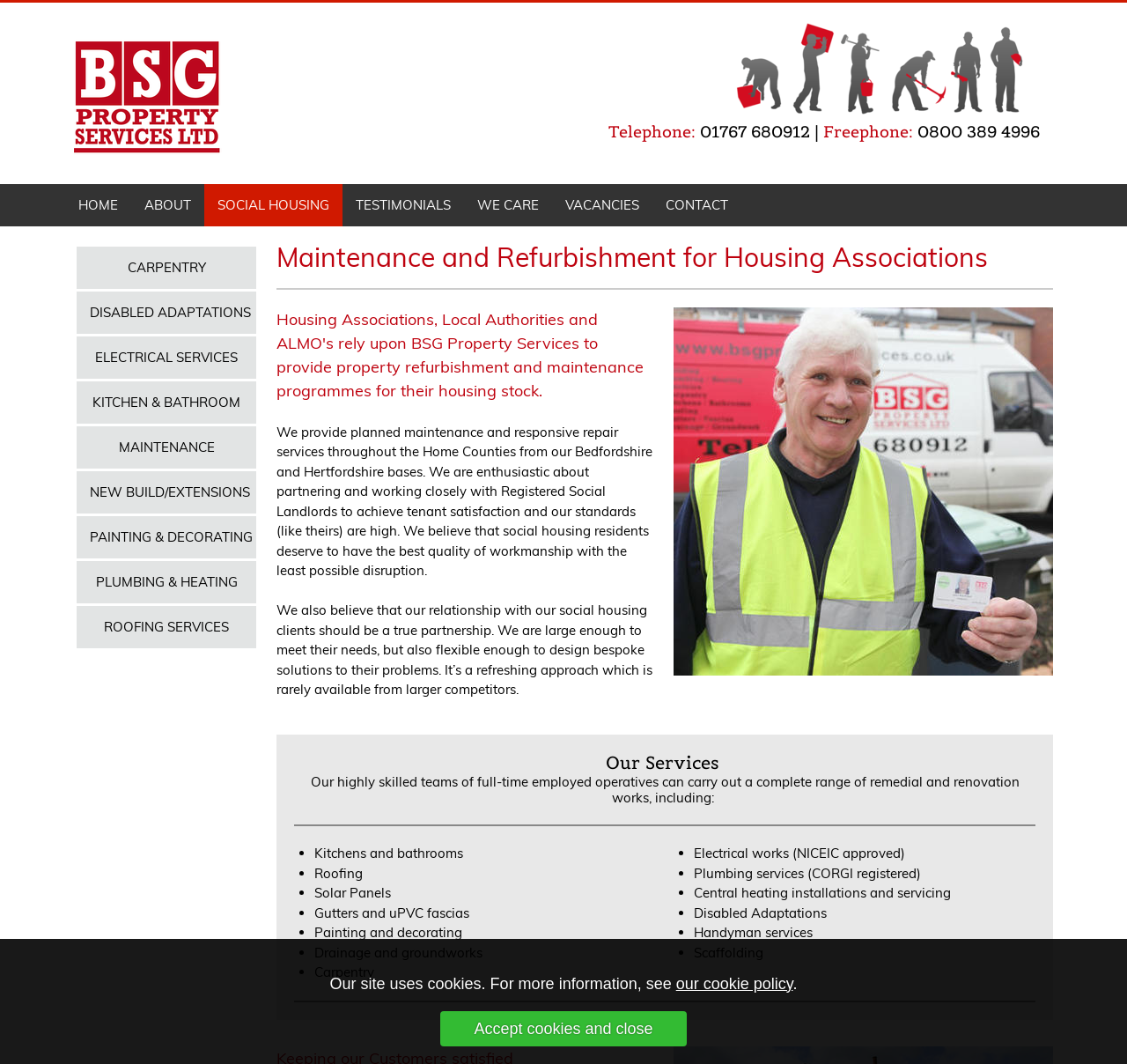Show the bounding box coordinates of the element that should be clicked to complete the task: "Click the link to learn more about social housing".

[0.063, 0.019, 0.201, 0.156]